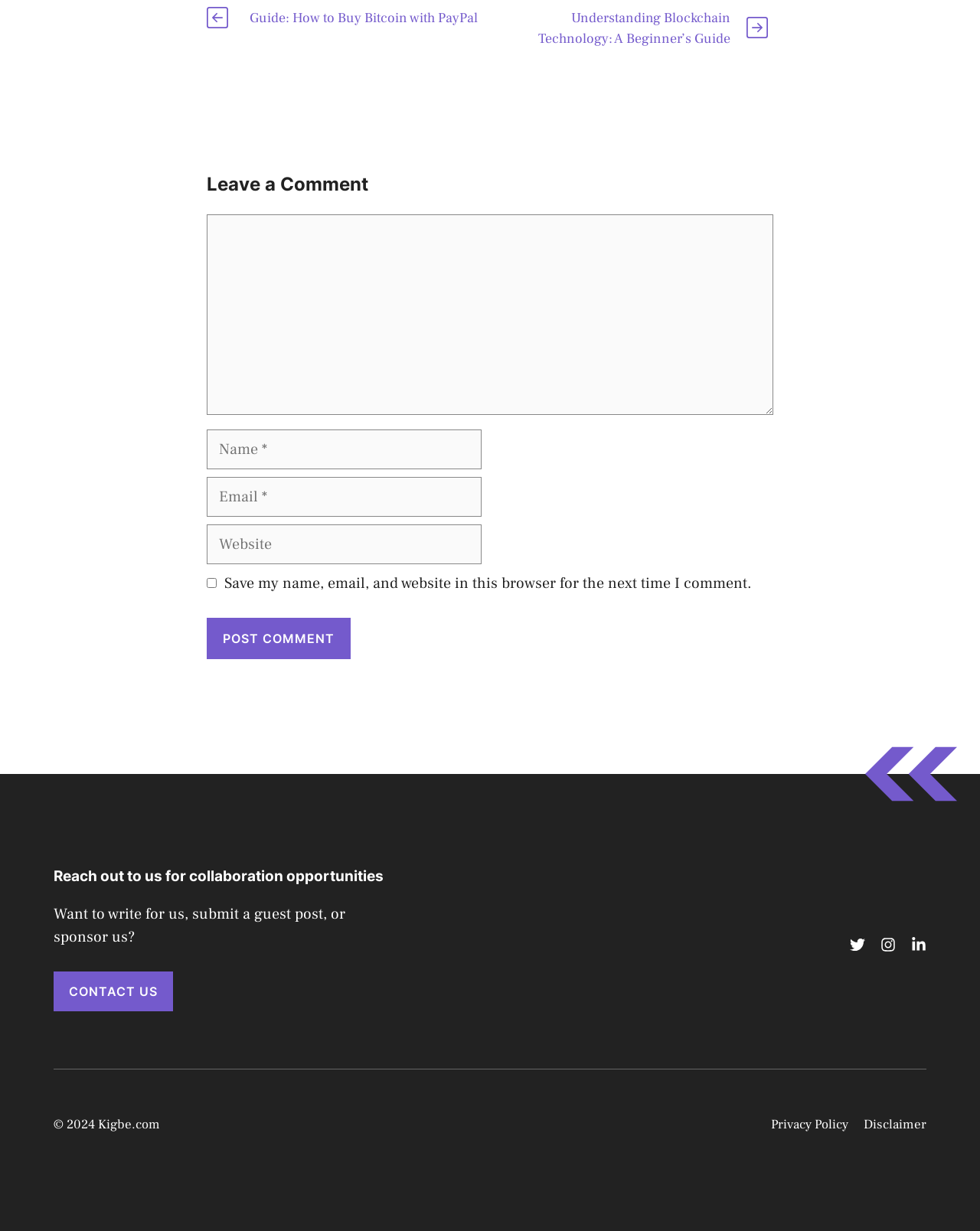Give a concise answer of one word or phrase to the question: 
What is the purpose of the checkbox?

Save comment information